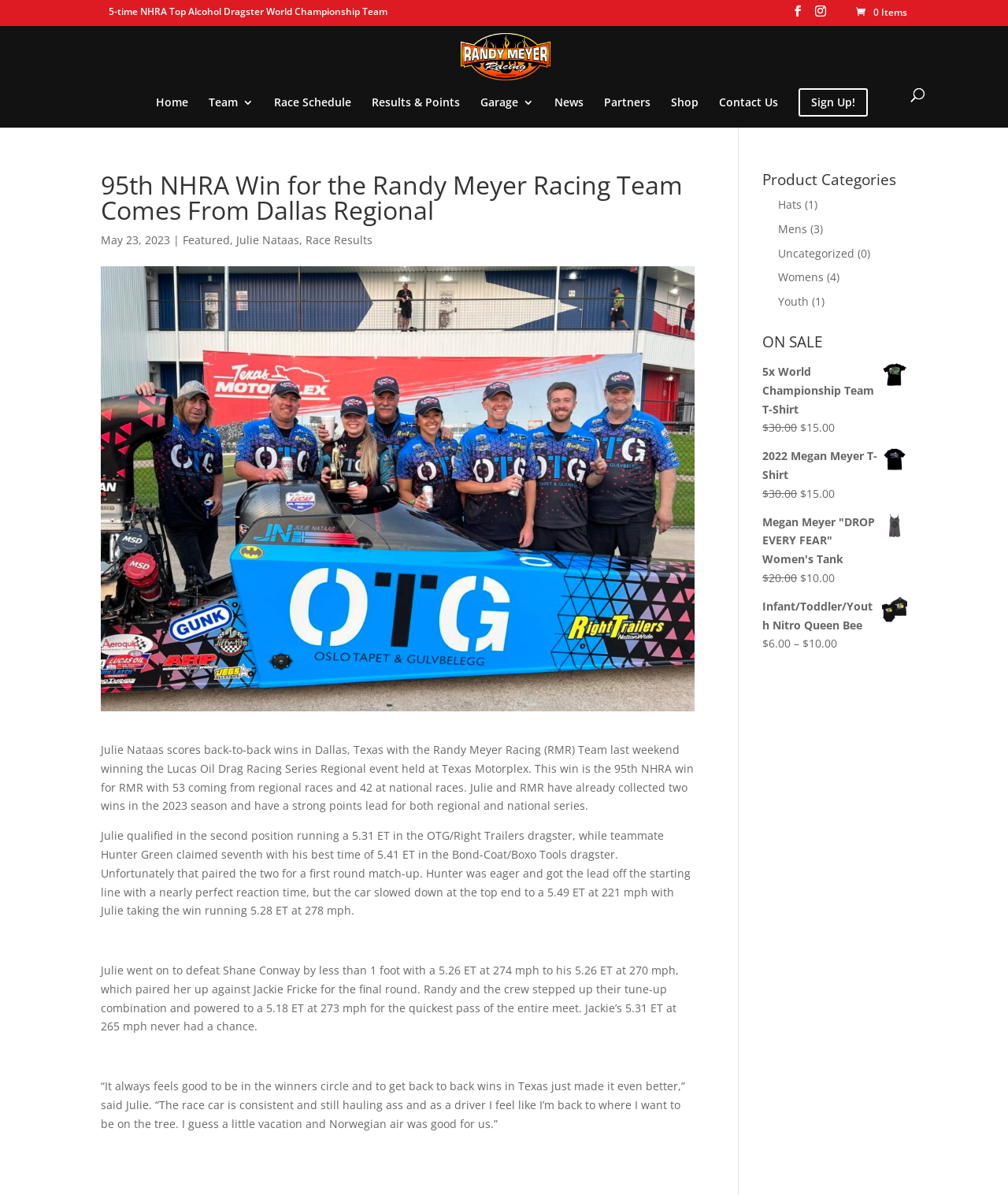Offer an in-depth caption of the entire webpage.

The webpage is about Randy Meyer Racing, a 5-time NHRA Top Alcohol Dragster World Championship Team. At the top, there is a navigation menu with links to "Home", "Race Schedule", "Results & Points", "News", "Partners", "Shop", and "Contact Us". Below the navigation menu, there is a search box.

The main content of the webpage is an article about Julie Nataas scoring back-to-back wins in Dallas, Texas with the Randy Meyer Racing Team. The article is divided into several paragraphs, with headings and links to related topics. The text describes Julie's wins, including her performance in the Lucas Oil Drag Racing Series Regional event held at Texas Motorplex.

On the right side of the webpage, there is a section with links to product categories, including "Hats", "Mens", "Uncategorized", "Womens", and "Youth". Each category has a number in parentheses, indicating the number of items in that category.

Below the product categories, there is a section labeled "ON SALE" with links to discounted items, including t-shirts and tank tops. Each item has its original and current prices listed.

At the very top of the webpage, there are several social media links and a logo of Randy Meyer Racing.